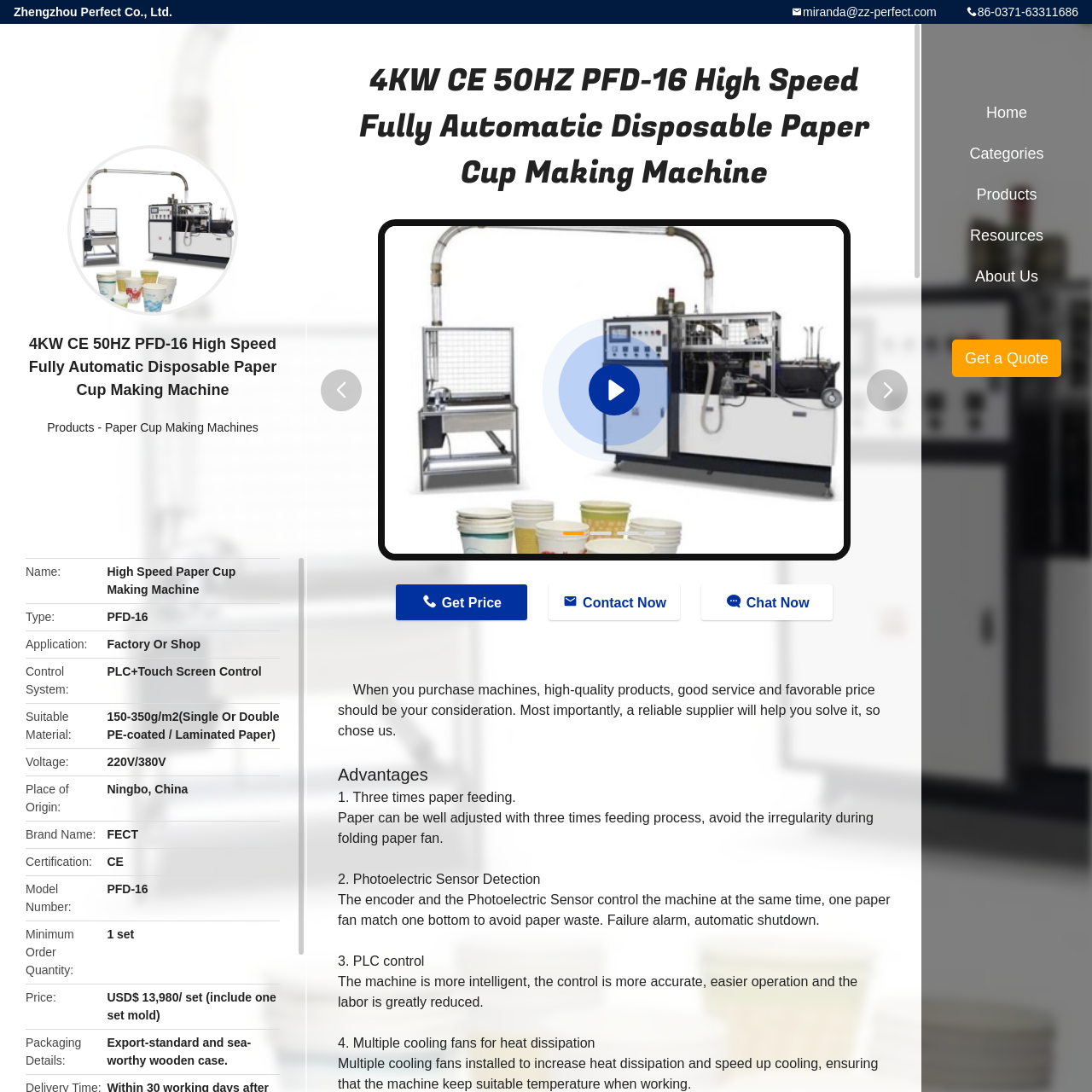Based on the image, provide a detailed and complete answer to the question: 
What is the minimum order quantity?

I found the minimum order quantity by looking at the static text element 'Minimum Order Quantity' and its corresponding value '1 set' located in the product details section.